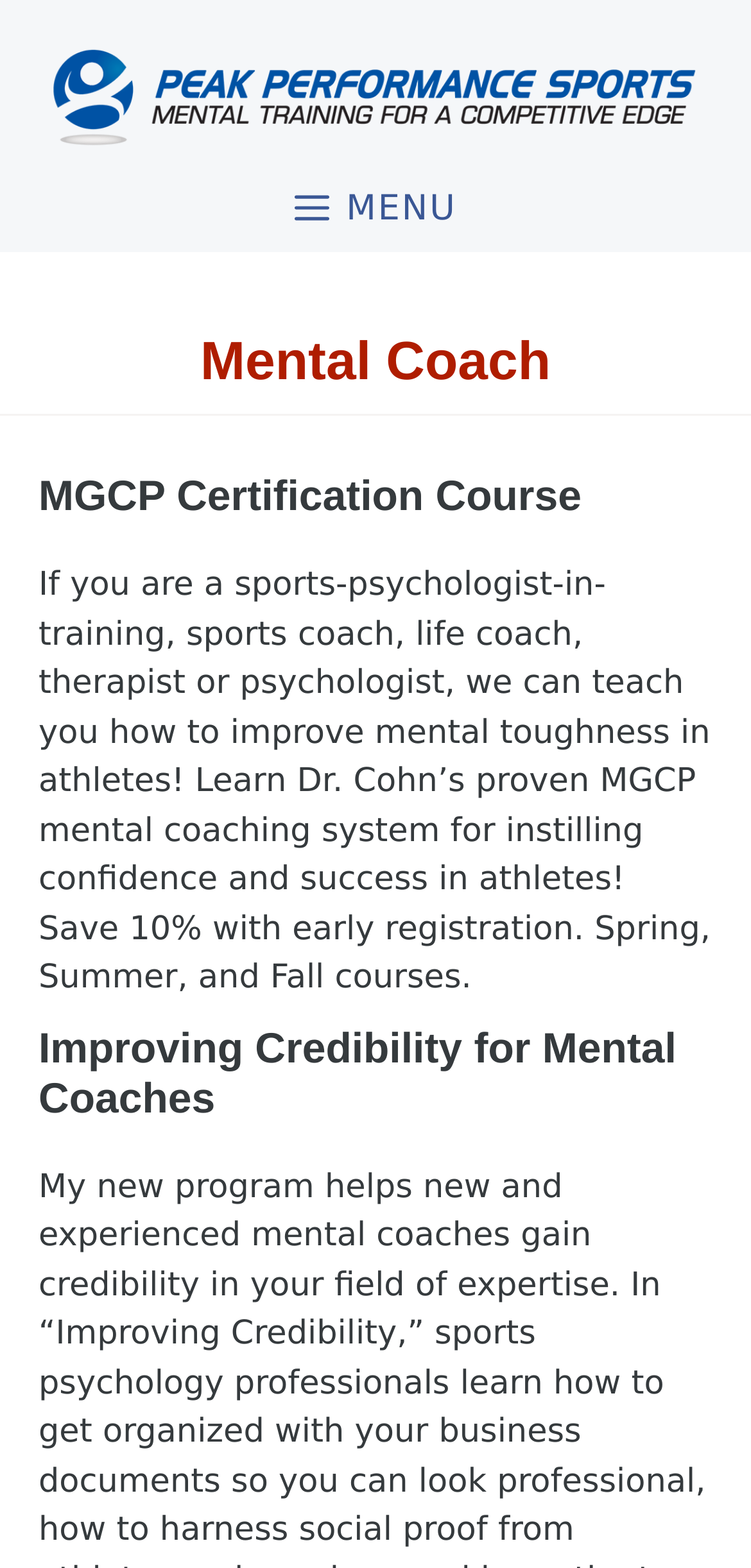How many articles are on the webpage?
Refer to the screenshot and answer in one word or phrase.

2